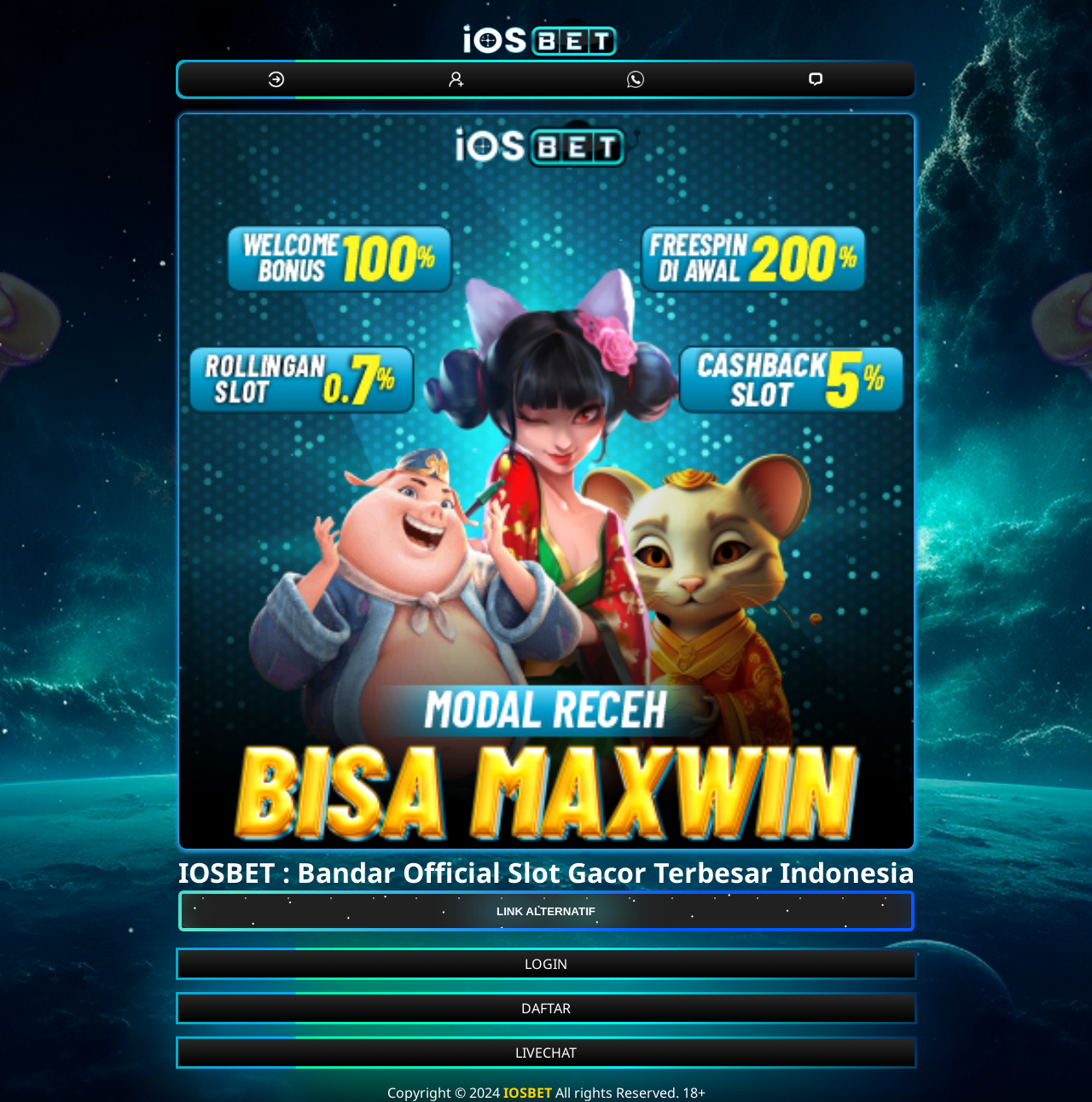How many buttons are there in the top section?
Please describe in detail the information shown in the image to answer the question.

There are 4 buttons in the top section of the webpage, each with an image inside, which can be inferred from the link and button elements with similar bounding box coordinates.